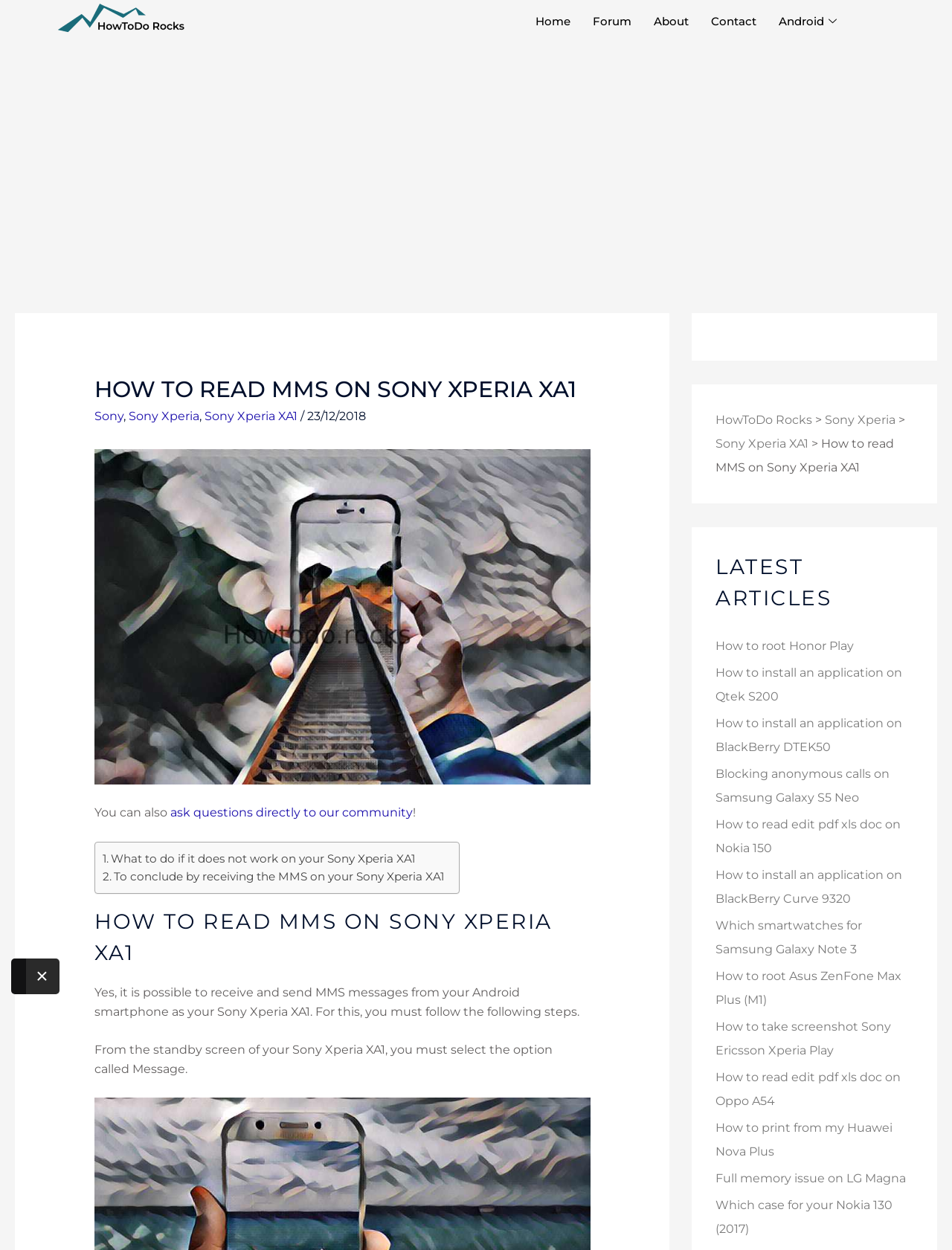Based on the image, please elaborate on the answer to the following question:
How many links are there in the 'LATEST ARTICLES' section?

The 'LATEST ARTICLES' section is located at the bottom right corner of the webpage, and it contains 11 links to other articles on the website.